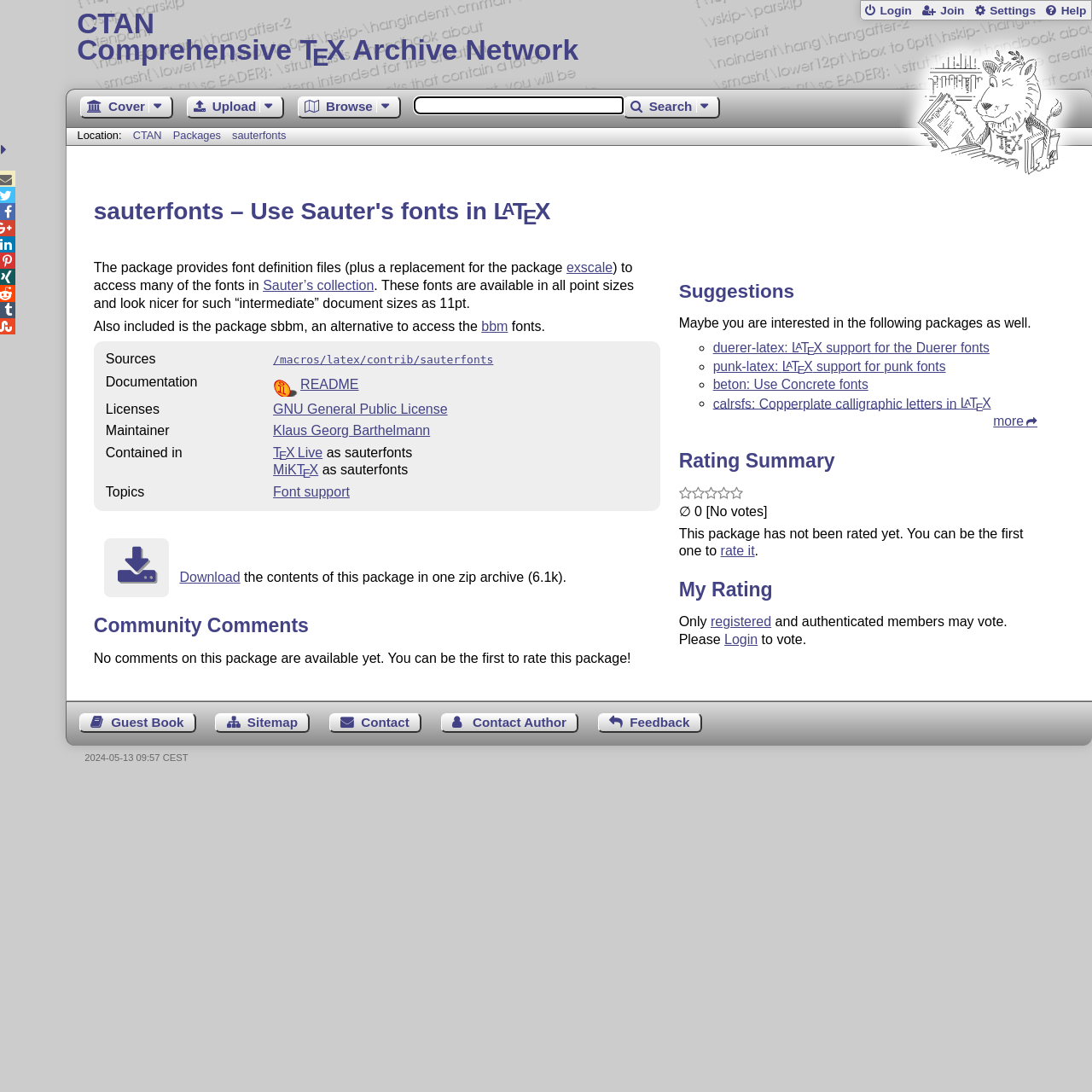What is the license of the package?
Relying on the image, give a concise answer in one word or a brief phrase.

GNU General Public License